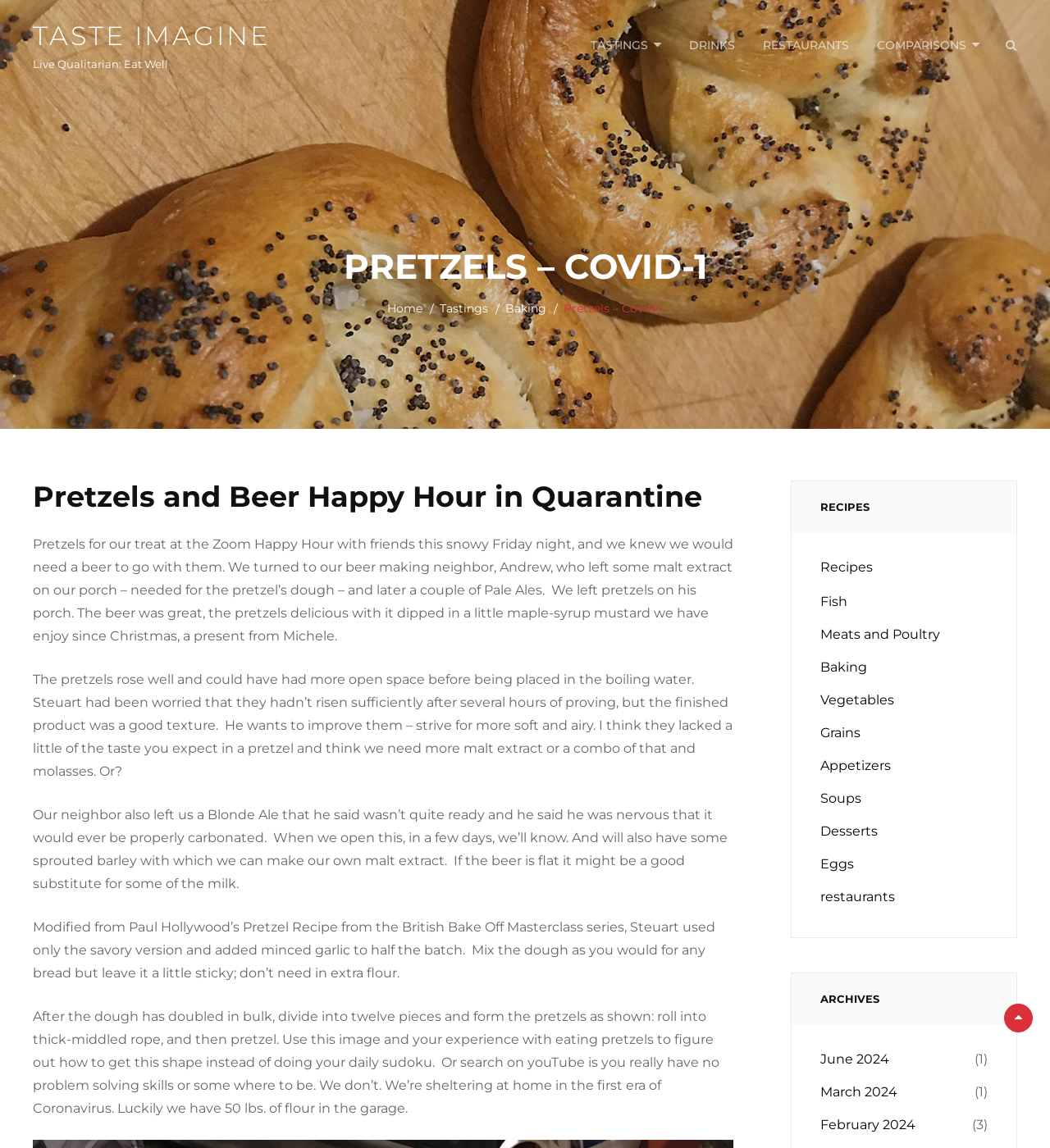Give a one-word or one-phrase response to the question:
What is the main topic of the webpage?

Pretzels and Beer